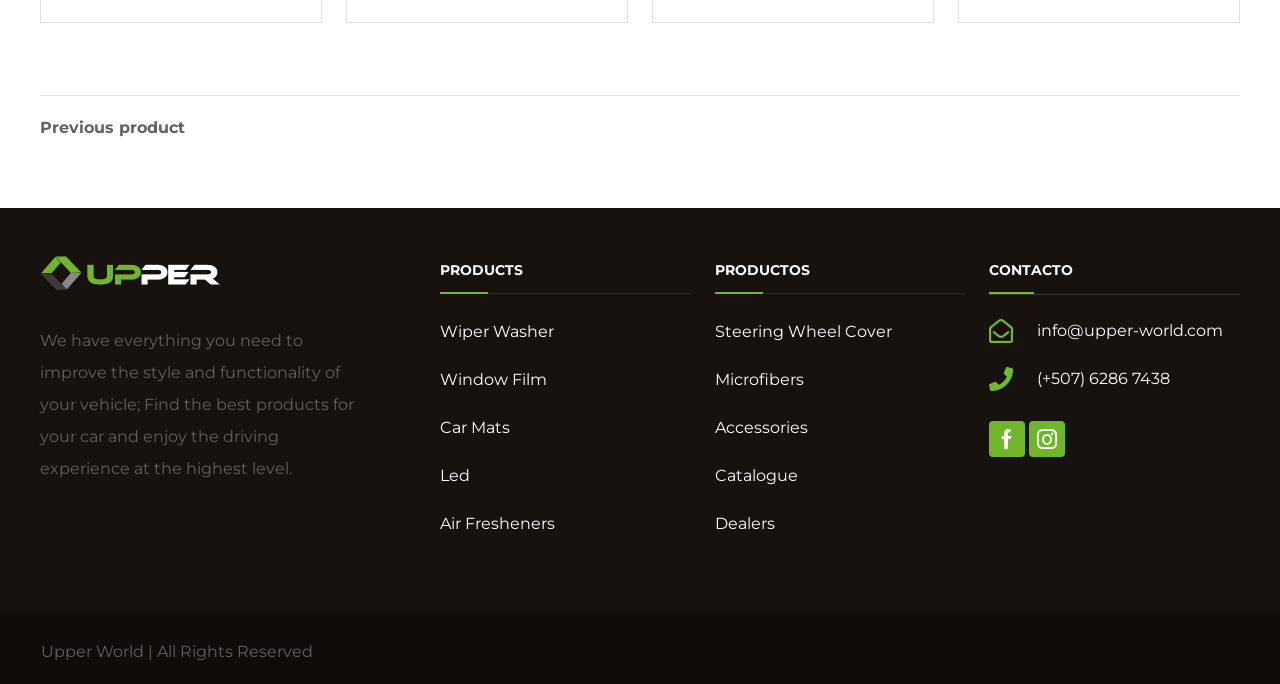Determine the bounding box coordinates for the region that must be clicked to execute the following instruction: "Contact ESOMAR".

None